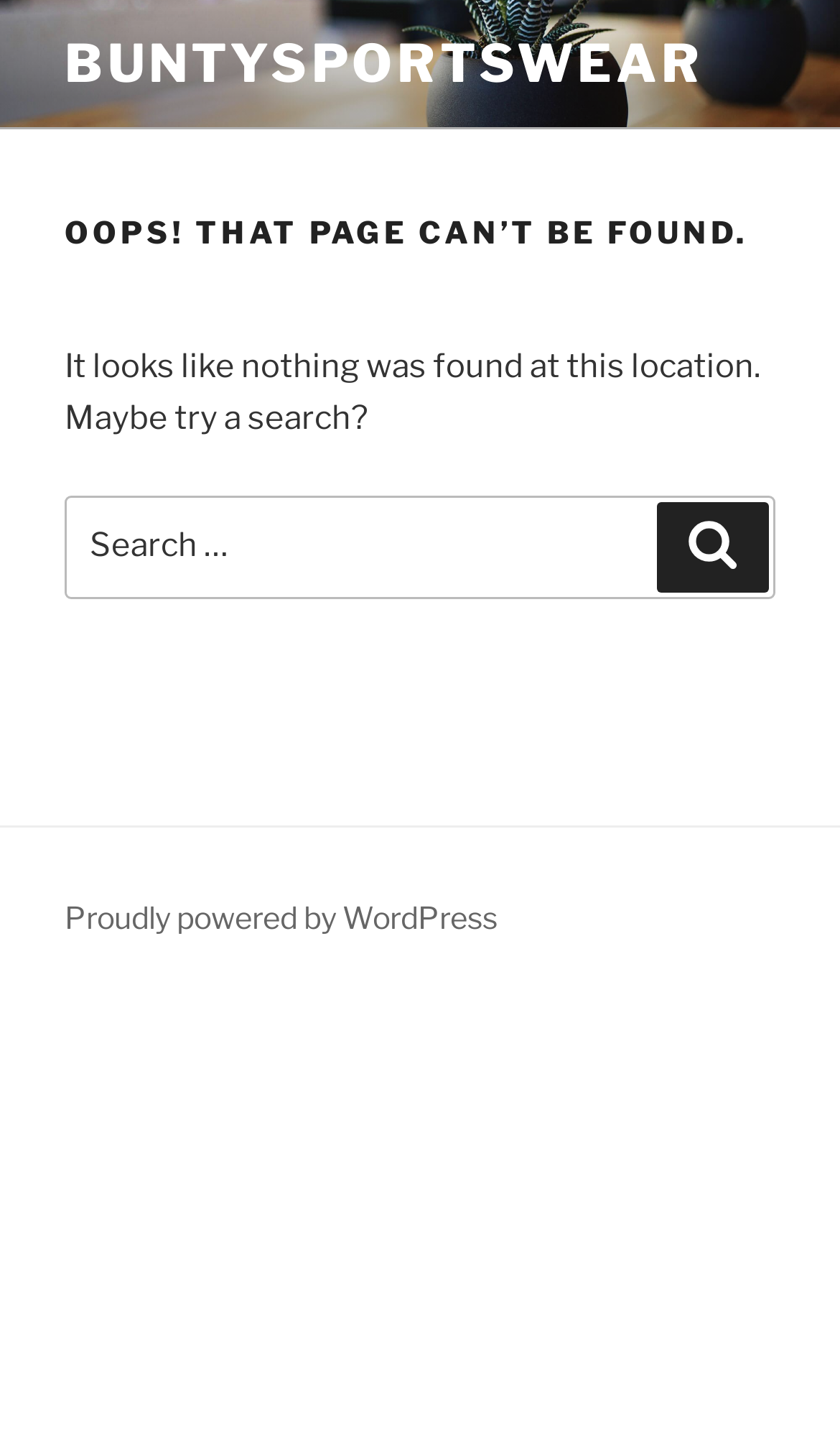Create a detailed description of the webpage's content and layout.

The webpage displays a "Page not found" error message. At the top, there is a link to "BUNTYSPORTSWEAR" which spans almost the entire width of the page. Below this link, there is a main section that occupies most of the page's area. 

Within this main section, there is a header section that contains a prominent heading "OOPS! THAT PAGE CAN’T BE FOUND." in a relatively large font size. Below this heading, there is a paragraph of text that says "It looks like nothing was found at this location. Maybe try a search?".

Underneath this text, there is a search bar that spans almost the entire width of the page. The search bar contains a label "Search for:" on the left side, a text input field in the middle, and a "Search" button on the right side. 

At the bottom of the page, there is a footer section that contains a link to "Proudly powered by WordPress", which is centered horizontally.